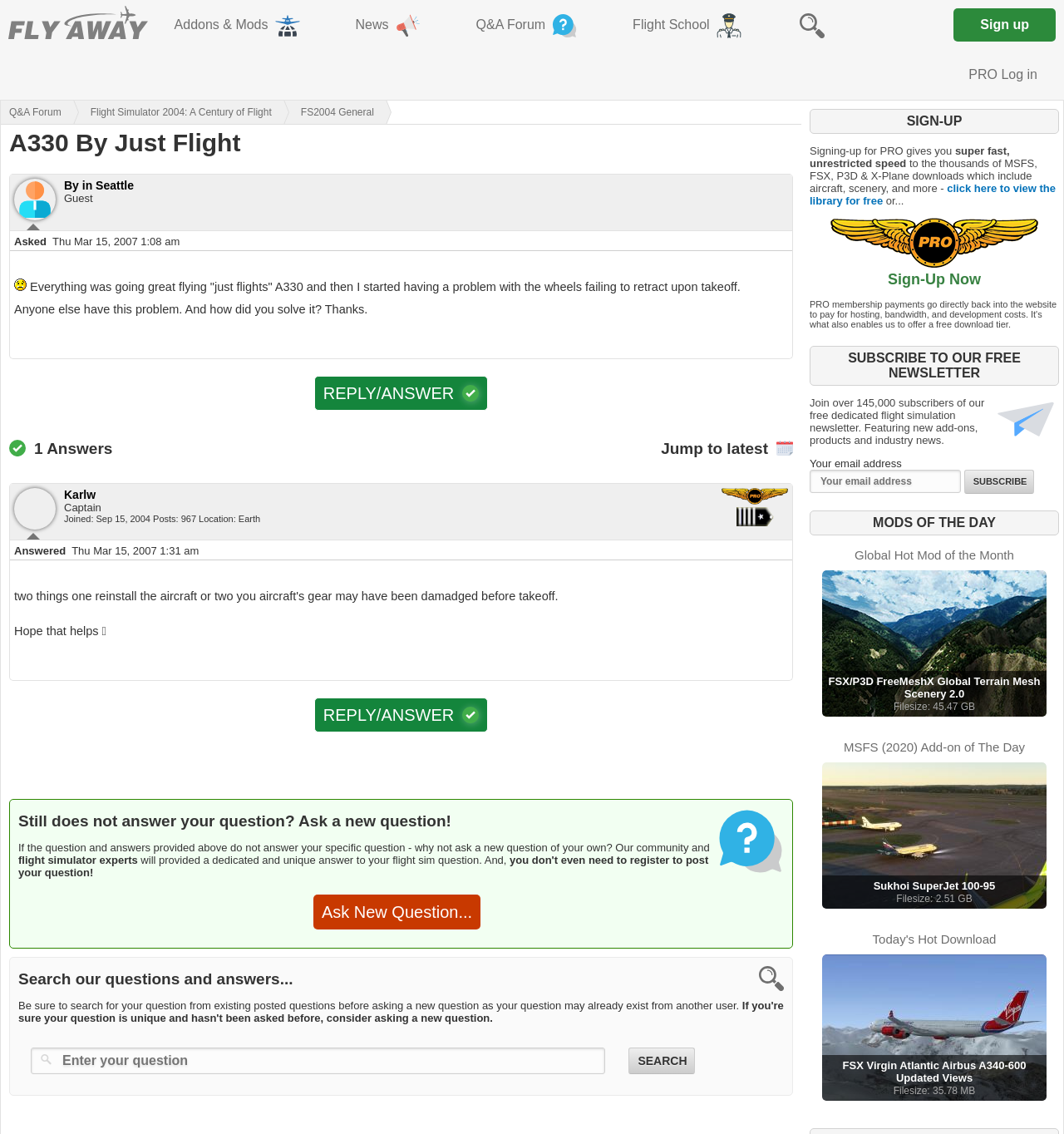What is the username of the person who answered the question?
Please describe in detail the information shown in the image to answer the question.

The answer section mentions the username 'Karlw' which is the person who answered the question.